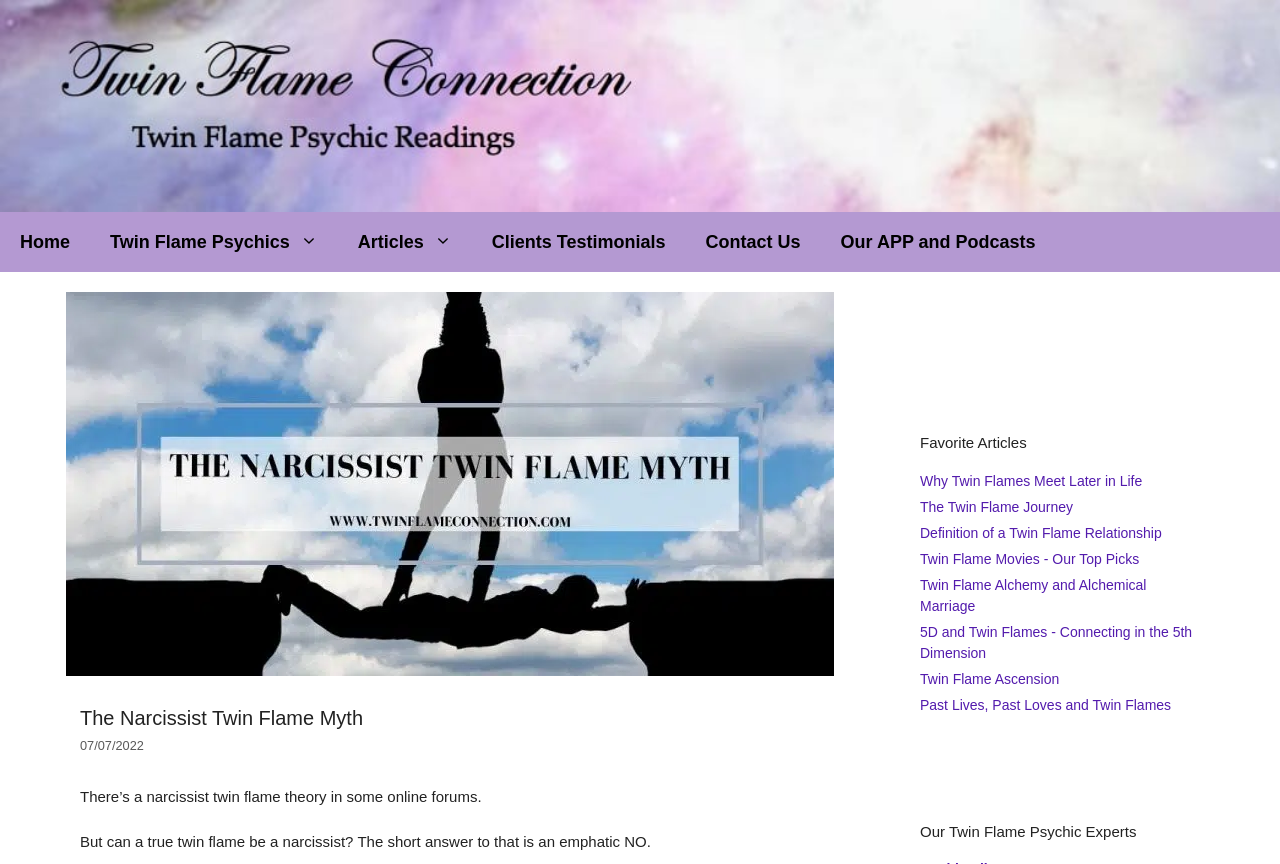Please identify the bounding box coordinates of the element I need to click to follow this instruction: "go to home page".

[0.0, 0.245, 0.07, 0.315]